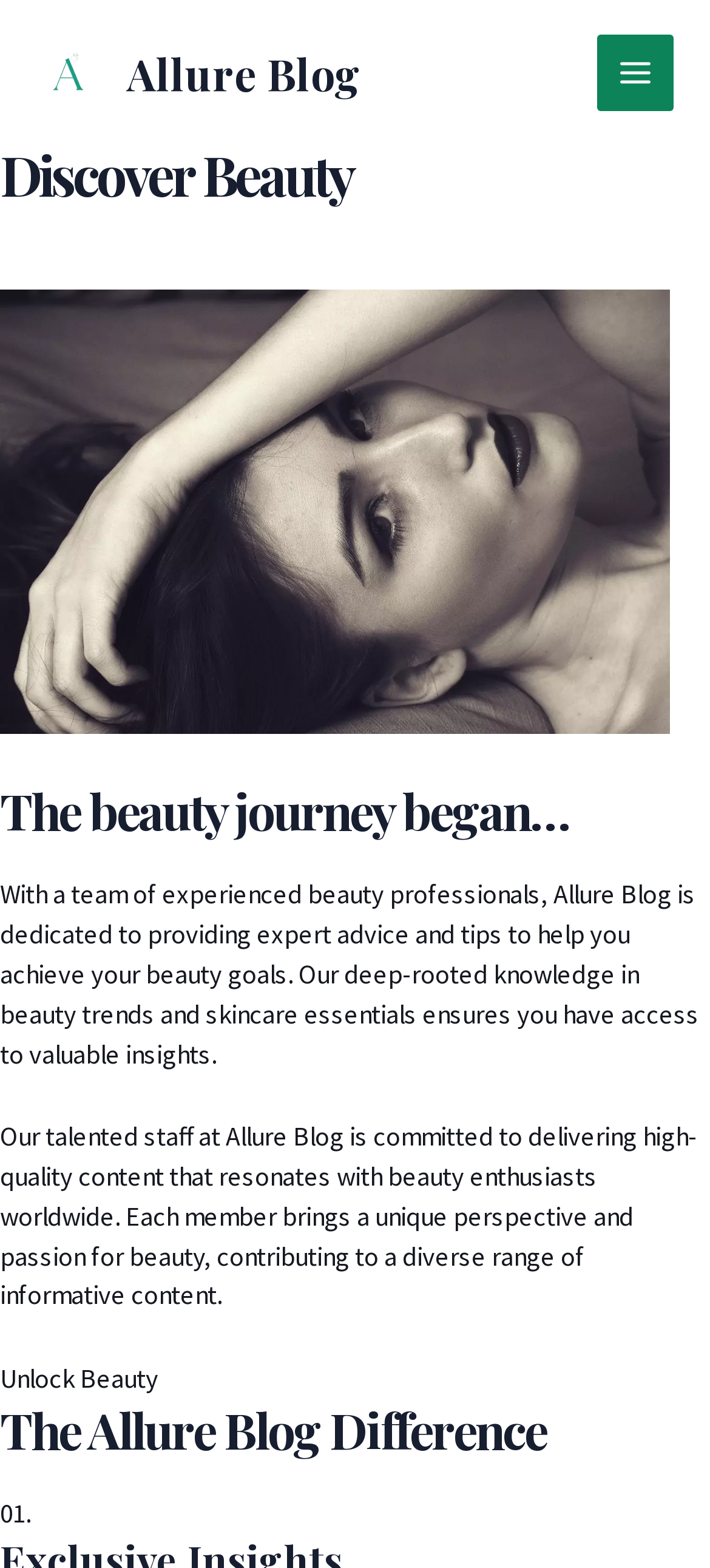What is the purpose of the blog?
Based on the screenshot, respond with a single word or phrase.

Provide expert advice and tips